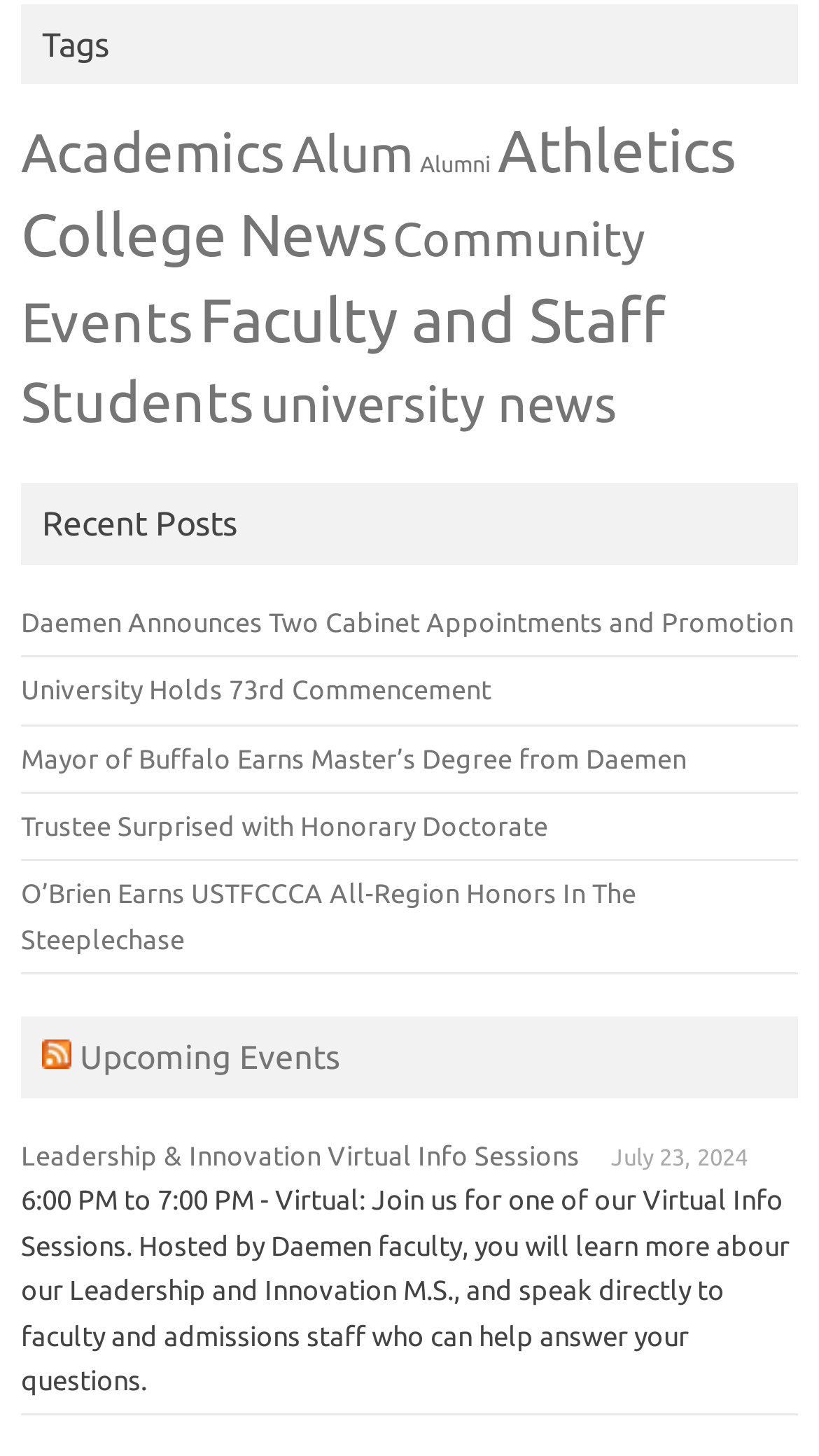Answer succinctly with a single word or phrase:
How many items are in the 'Alumni' category?

8